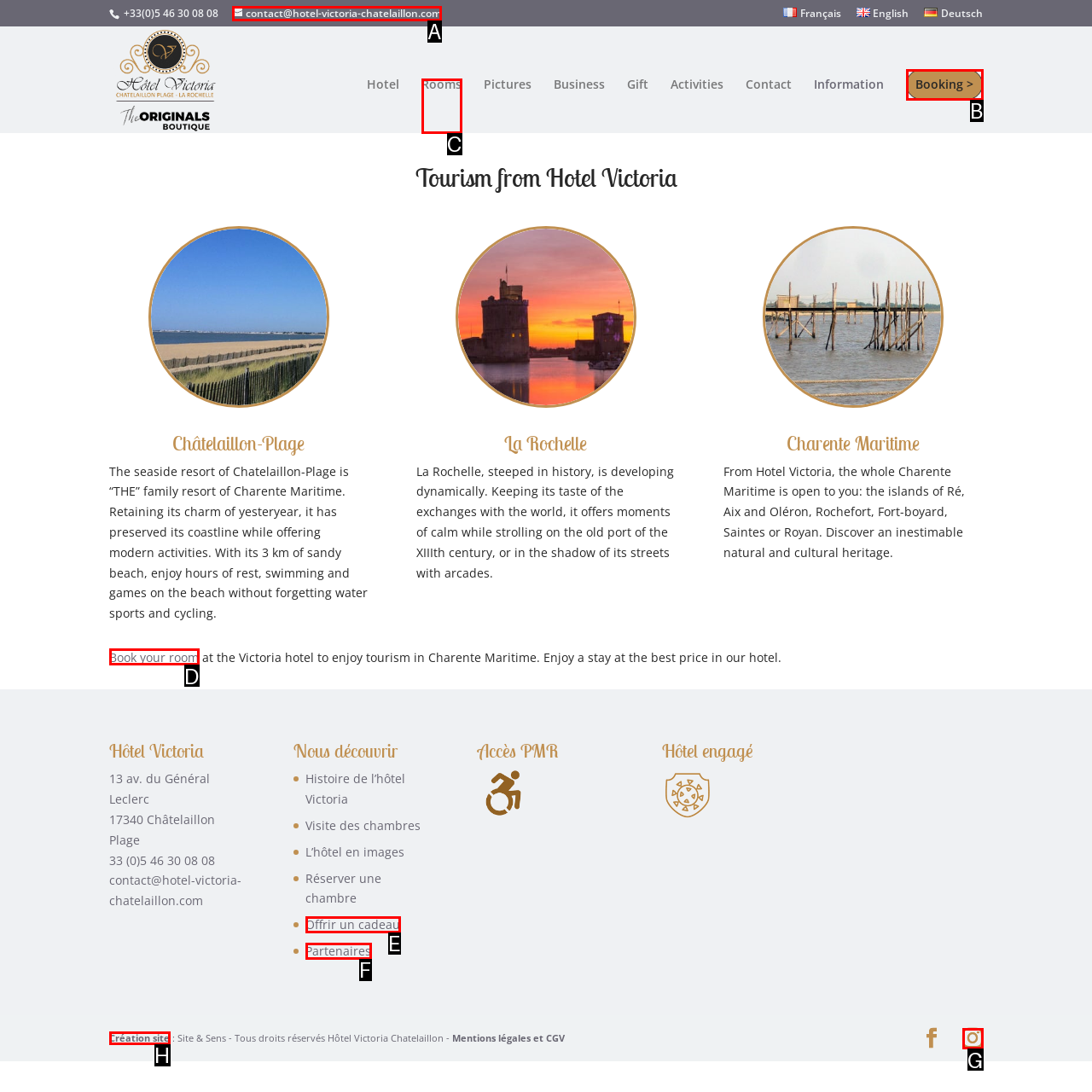Identify which HTML element should be clicked to fulfill this instruction: View 'Rooms' information Reply with the correct option's letter.

C